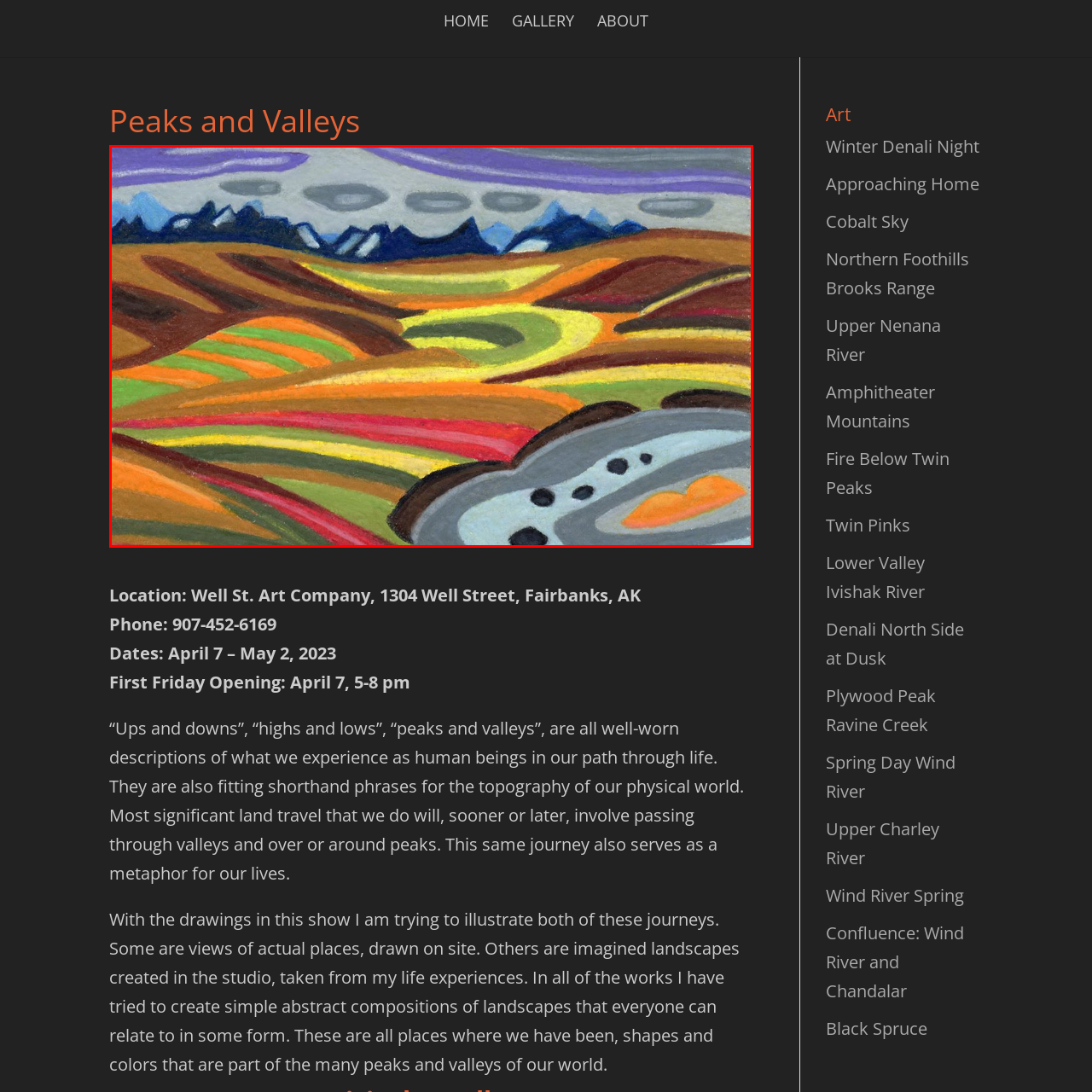Describe meticulously the scene encapsulated by the red boundary in the image.

This vibrant artwork, titled "Northern Foothills Brooks Range," captures the essence of the Alaskan landscape through bold colors and dynamic forms. The composition features rolling hills adorned in rich, warm tones of burnt orange, deep reds, and soothing greens that evoke the natural contours of the terrain. In the background, a range of jagged mountains rise against a dramatic sky, painted in shades of gray and lavender, suggesting a sense of depth and atmosphere. 

The winding curves of the land invite the viewer to explore the scene, while abstract shapes hint at the connection between the physical world and the emotional journey of life, reflecting on the themes of "peaks and valleys." This striking piece invites contemplation of both the beauty of the natural world and the metaphorical landscapes of human experience, fitting the overarching narrative of the exhibition it is part of. Displayed at the Well St. Art Company in Fairbanks, AK, this artwork embodies the spirit of exploration and artistic expression.